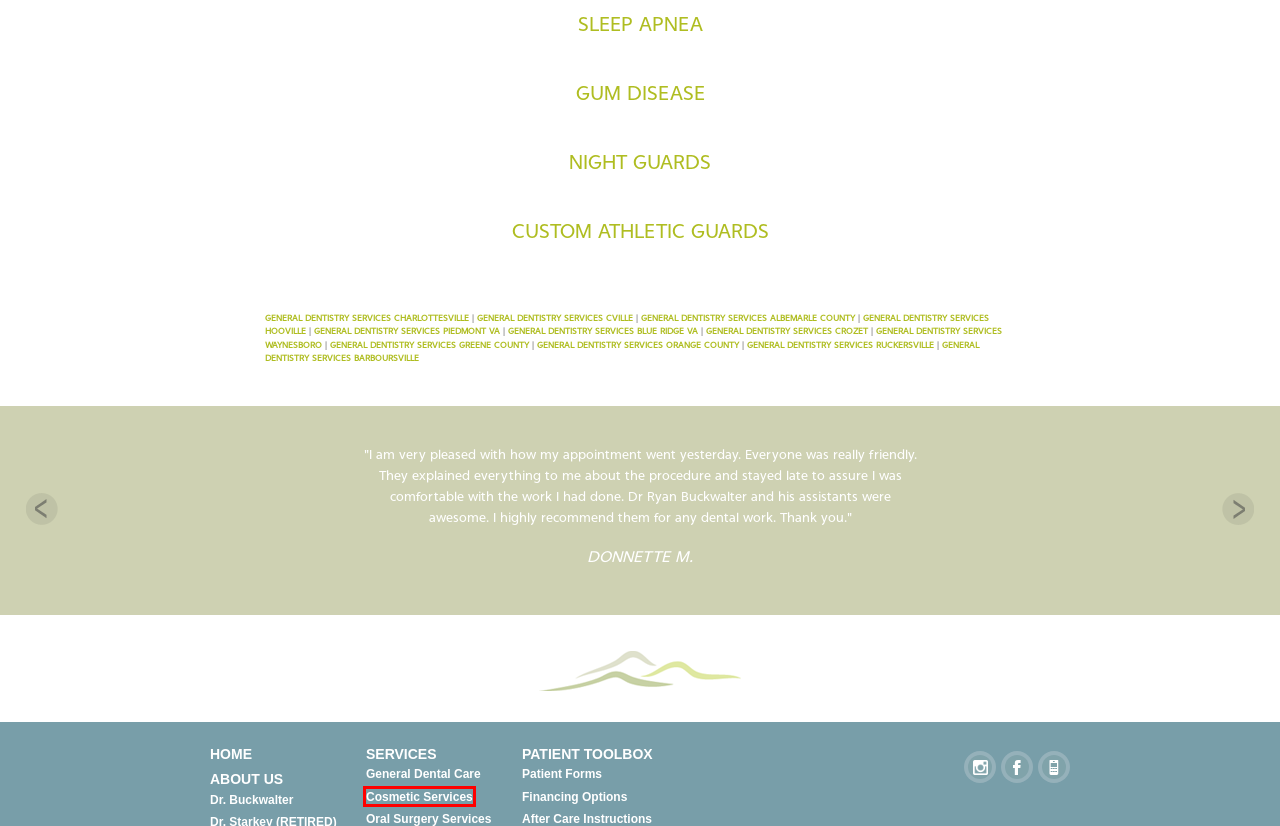You’re provided with a screenshot of a webpage that has a red bounding box around an element. Choose the best matching webpage description for the new page after clicking the element in the red box. The options are:
A. Cosmetic Dentistry Services - Hillcrest Dental VA
B. General Dentistry Services Blue Ridge VA - Dental Hygienist
C. General Dentistry Services Albemarle County - Dental Care
D. Patient Forms
E. Financing Dental Options
F. General Dentistry Services Greene County - Dental Care
G. General Dentistry Services Ruckersville - Dental Hygienist
H. General Dentistry Services Hooville - Dental Care

A